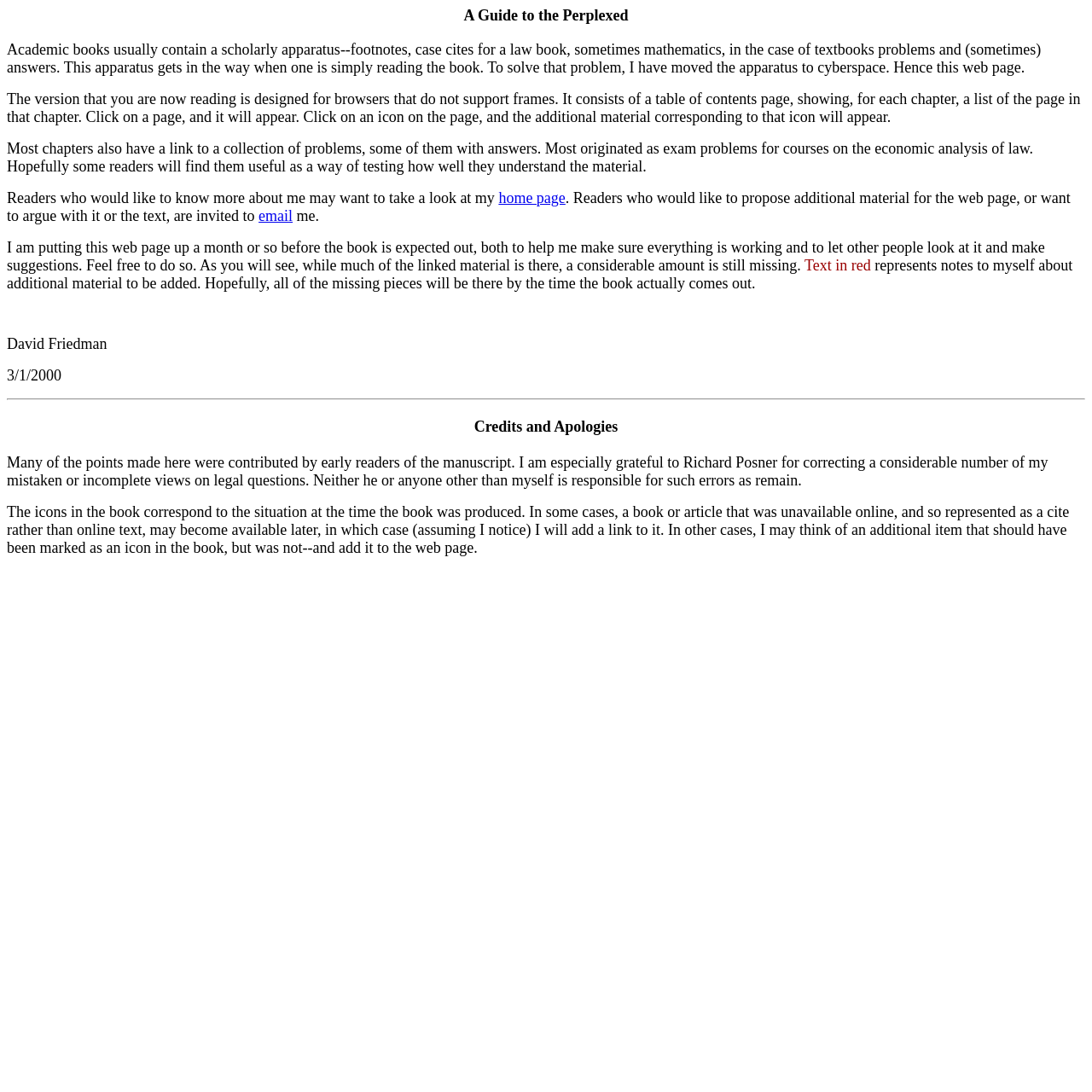Explain the webpage in detail, including its primary components.

This webpage is titled "A Guide to the Perplexed" and appears to be an academic resource. At the top of the page, there is a heading with the same title as the webpage. Below the heading, there is a block of text that explains the purpose of the webpage, which is to provide a scholarly apparatus for an academic book, including footnotes, case cites, and mathematics, that can be accessed online.

The main content of the webpage is divided into sections, with each section consisting of a block of text that describes a particular aspect of the webpage or the book it accompanies. The sections are arranged vertically, with each section positioned below the previous one. The text is dense and academic in tone, suggesting that the webpage is intended for an audience with a background in academia or law.

There are several links on the webpage, including a link to the author's home page and an email link for contacting the author. The links are positioned within the text blocks and are denoted by underlined text. There are also several instances of text in red, which the author notes are reminders to themselves to add additional material to the webpage.

At the bottom of the page, there is a section titled "Credits and Apologies" that acknowledges the contributions of early readers of the manuscript and expresses gratitude to Richard Posner for correcting errors in the text. The webpage ends with a note about the icons used in the book and the possibility of adding additional links or items to the webpage in the future.

Overall, the webpage appears to be a resource for academics or students who want to access additional material related to the book "A Guide to the Perplexed". The text is dense and academic, and the webpage is organized in a clear and logical manner.